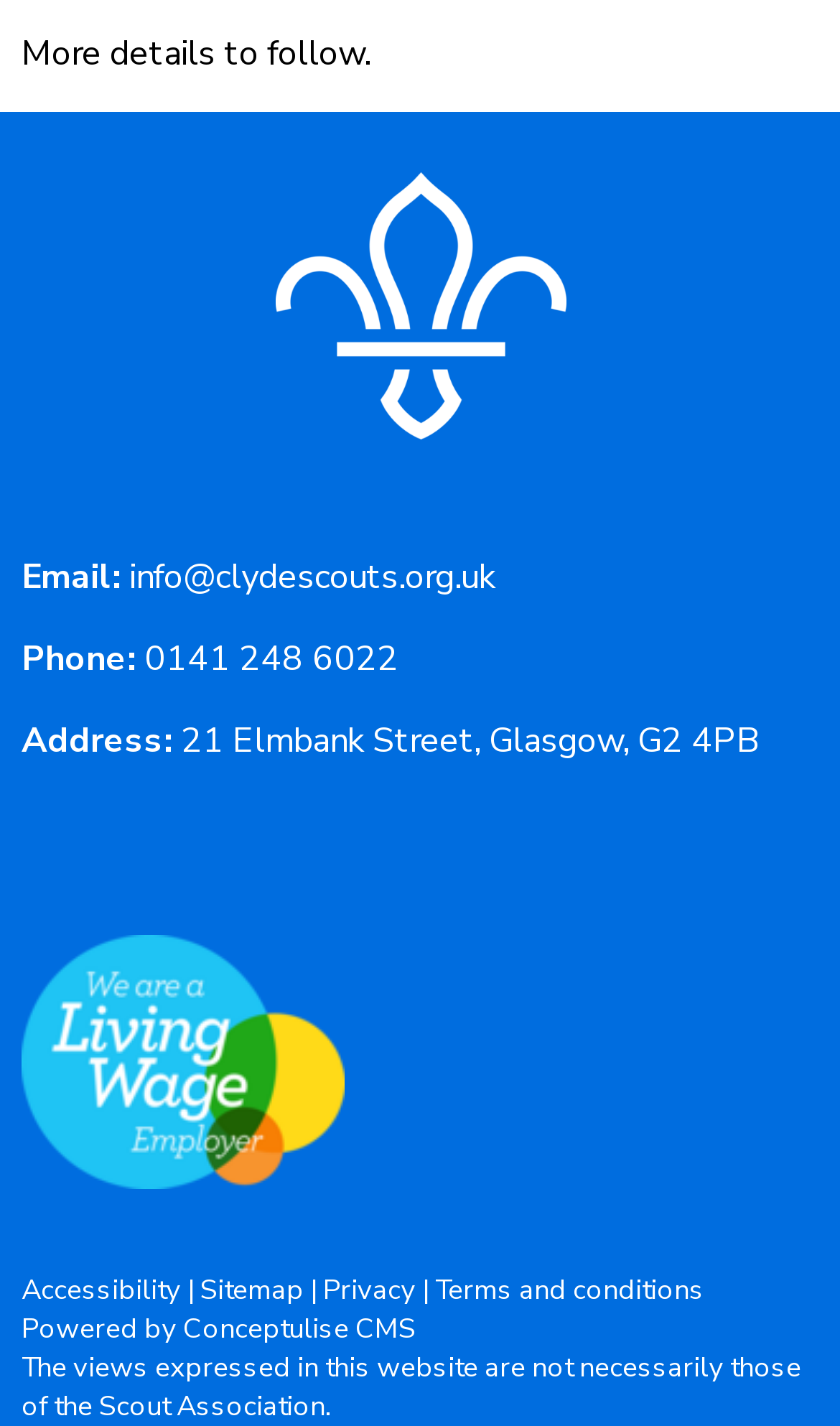Please give a short response to the question using one word or a phrase:
What is the phone number?

0141 248 6022